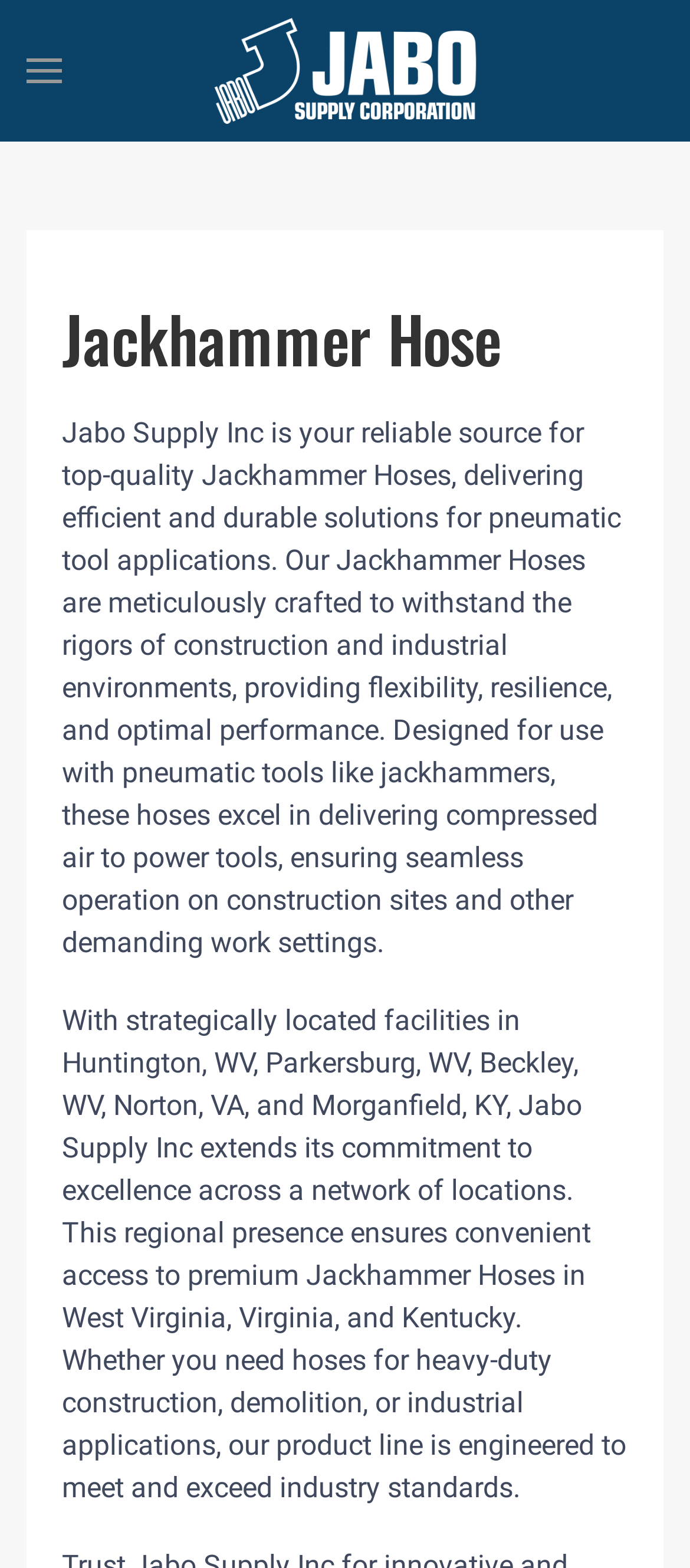What is the purpose of the Jackhammer Hoses?
Refer to the screenshot and deliver a thorough answer to the question presented.

The purpose of the Jackhammer Hoses can be understood by reading the static text 'Designed for use with pneumatic tools like jackhammers, these hoses excel in delivering compressed air to power tools...' which explains their function.